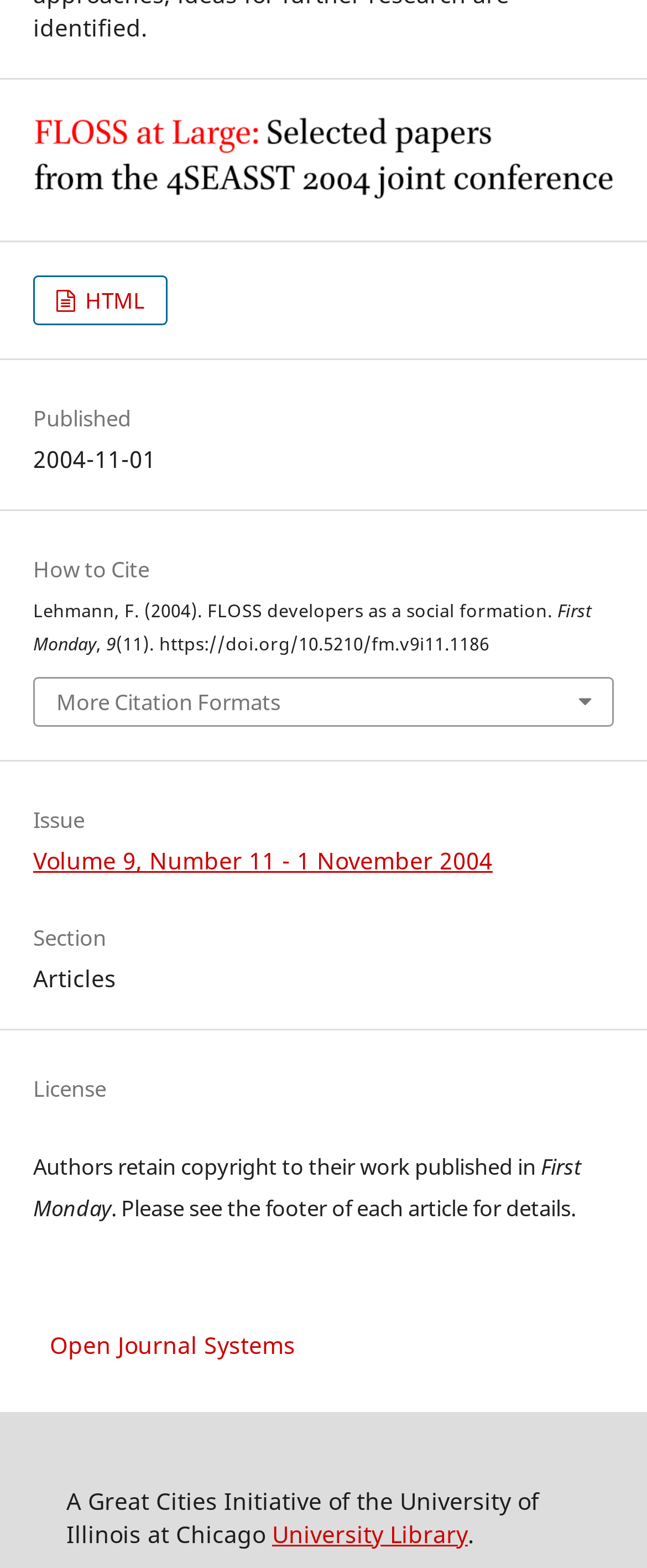Determine the bounding box for the UI element described here: "University Library".

[0.42, 0.968, 0.723, 0.988]